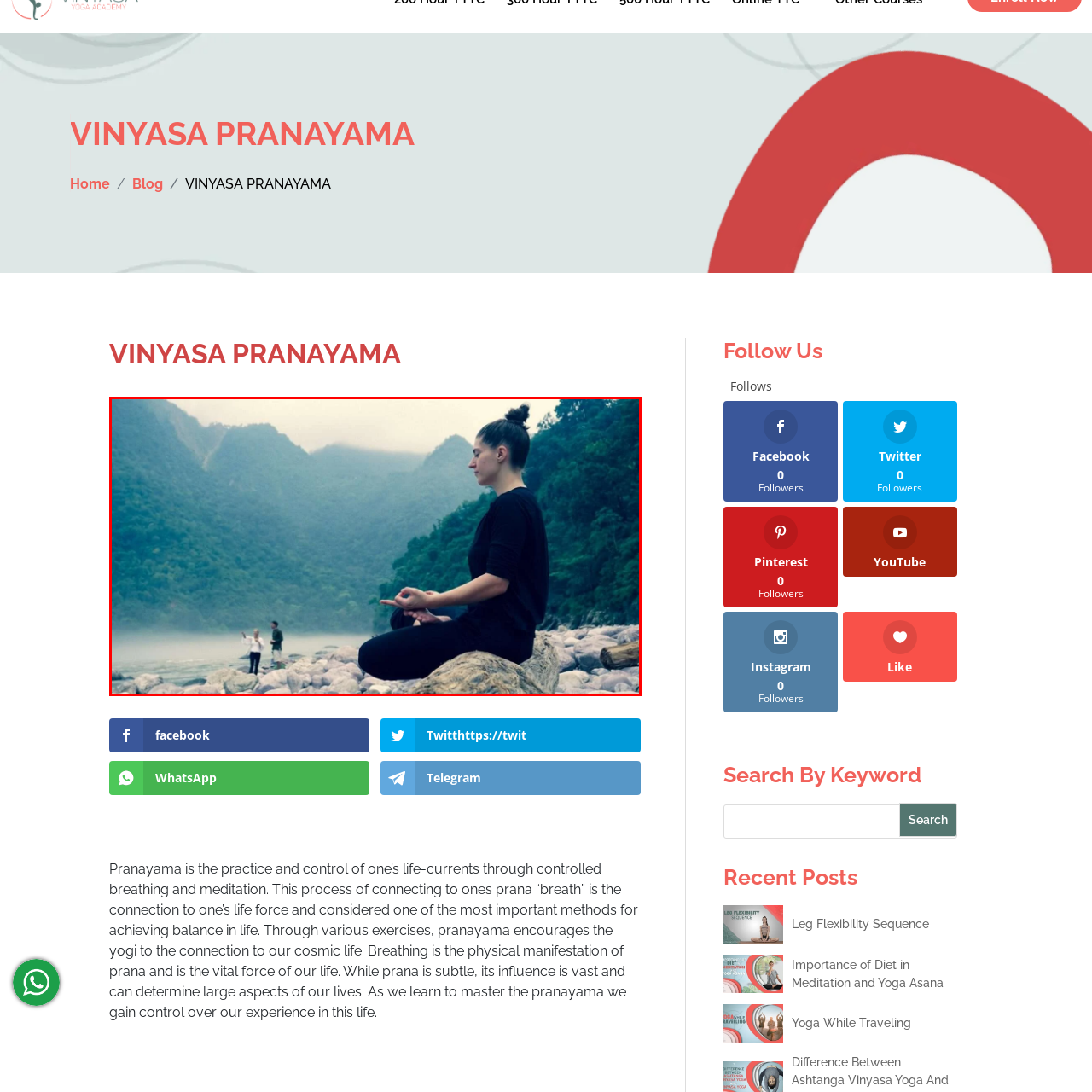What is the mist in the background doing?
Observe the image highlighted by the red bounding box and answer the question comprehensively.

The light mist shrouding the lush green mountains in the background creates a sense of serenity and calmness, which complements the peaceful atmosphere of the scene and reinforces the idea of mindfulness and connection with nature.